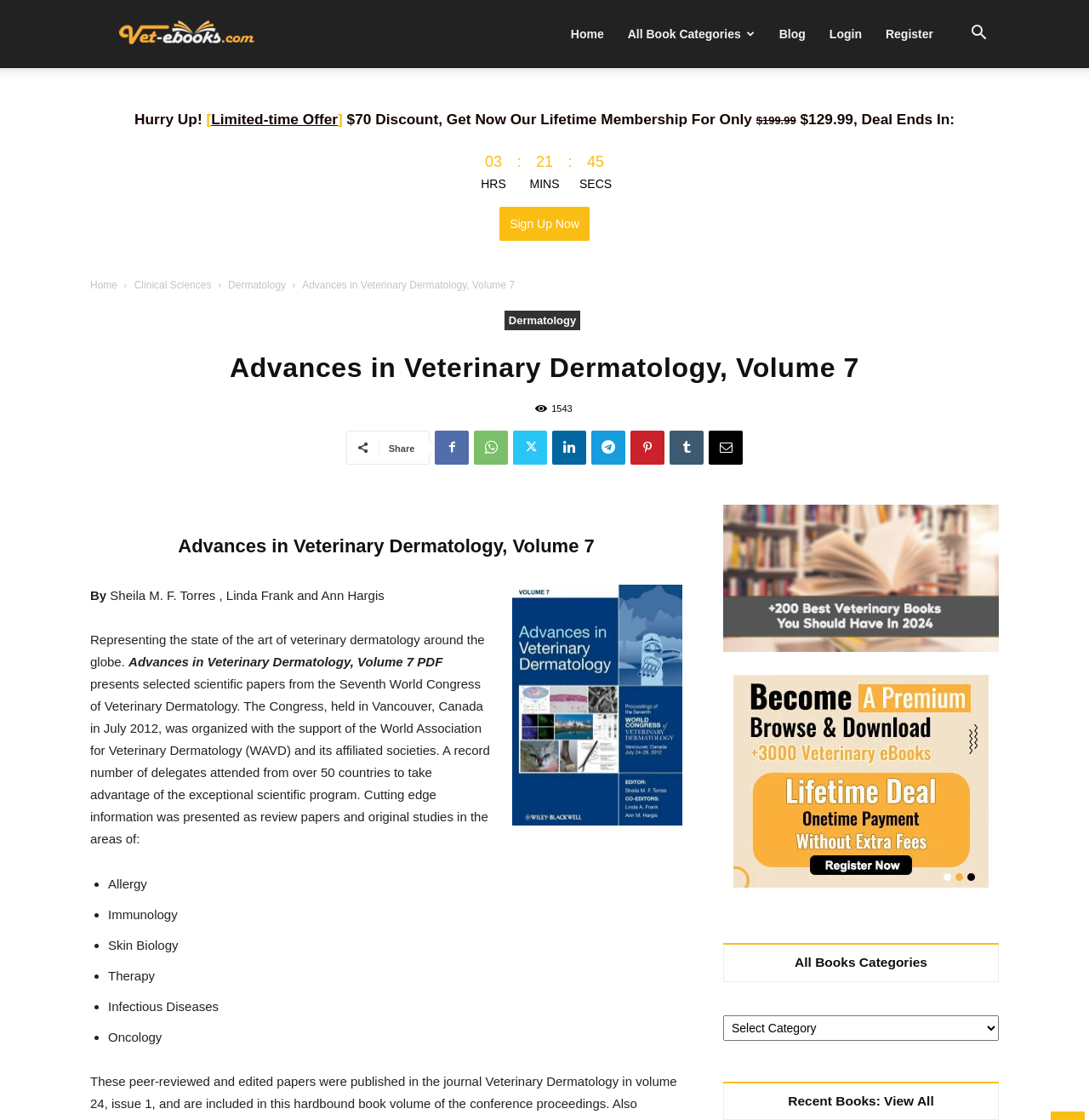What is the category of the book 'Advances in Veterinary Dermatology, Volume 7'?
Examine the webpage screenshot and provide an in-depth answer to the question.

I found the answer by looking at the link elements on the webpage, specifically the one with the text 'Dermatology' which is a category link, and also by looking at the book title which indicates its category.